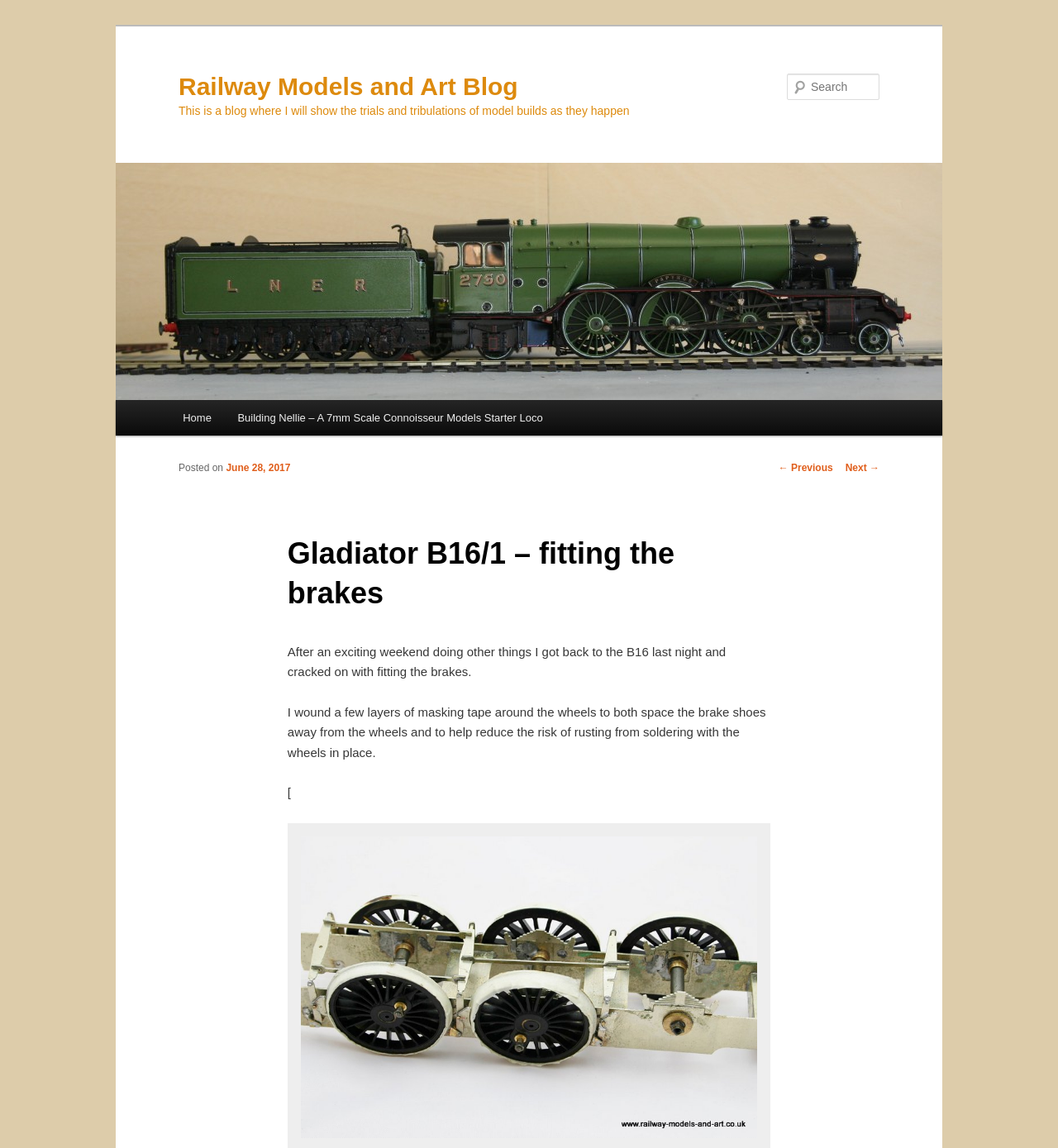Generate a thorough description of the webpage.

The webpage is a blog post titled "Gladiator B16/1 – fitting the brakes" on the "Railway Models and Art Blog". At the top left, there is a link to skip to the primary content. Below it, the blog title "Railway Models and Art Blog" is displayed prominently, with a link to the blog's homepage. 

To the right of the blog title, there is a brief description of the blog, stating that it showcases model builds as they happen. Below this description, there is a large image with a link to the blog's homepage. 

On the top right, there is a search bar with a label "Search" and a textbox to input search queries. 

The main menu is located on the left side, with links to "Home" and "Building Nellie – A 7mm Scale Connoisseur Models Starter Loco". Below the main menu, there are post navigation links to previous and next posts.

The main content of the blog post starts with a heading "Gladiator B16/1 – fitting the brakes" followed by the post date "June 28, 2017". The post content is divided into paragraphs, describing the process of fitting brakes to a model, including the use of masking tape to space brake shoes away from wheels. 

There is an image below the post content, which is likely a visual aid to illustrate the process described in the post.